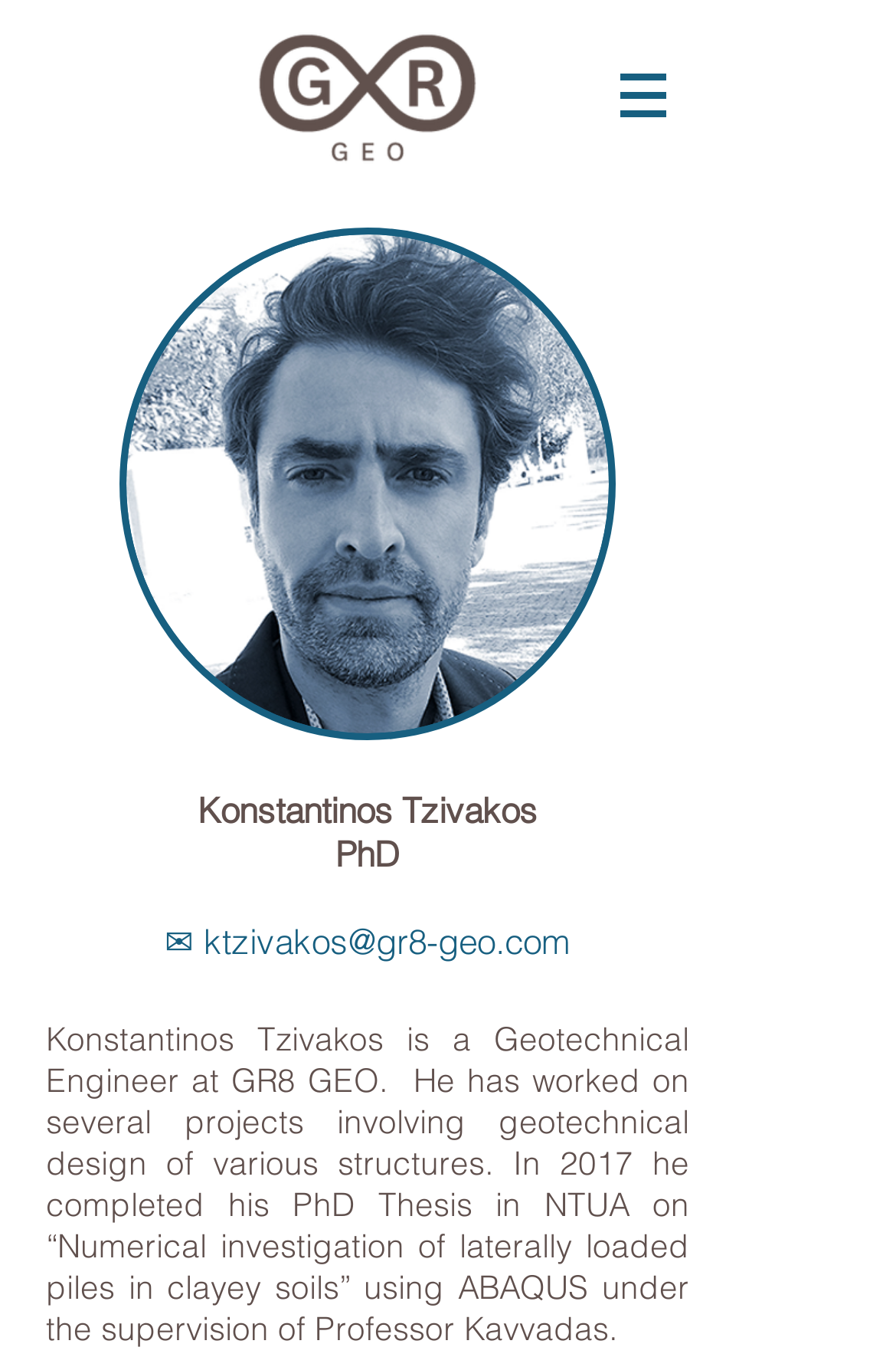Please specify the bounding box coordinates in the format (top-left x, top-left y, bottom-right x, bottom-right y), with all values as floating point numbers between 0 and 1. Identify the bounding box of the UI element described by: Search

None